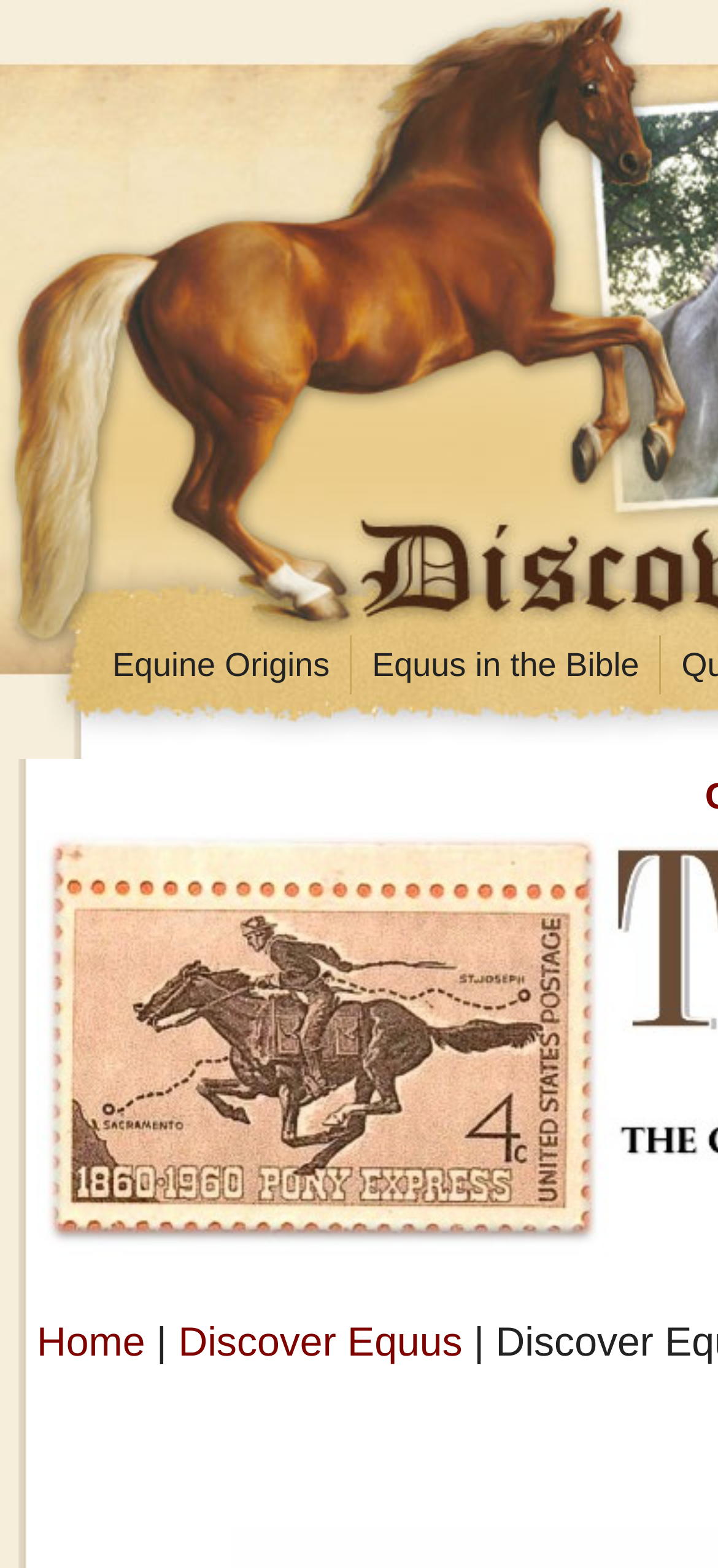How many main sections are there on this webpage?
Please answer the question with a single word or phrase, referencing the image.

Three